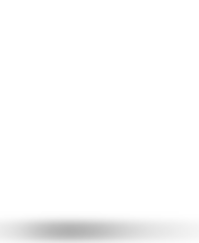Create a detailed narrative of what is happening in the image.

The image features the logo or visual representation for the "Smashing Newsletter," which provides valuable insights and tips on front-end and user experience design. This newsletter delivers weekly updates directly to your inbox, focusing on practical advice and resources that designers and developers can utilize in their work. The accompanying text emphasizes the newsletter's commitment to sharing useful content, catering specifically to the needs of its audience.